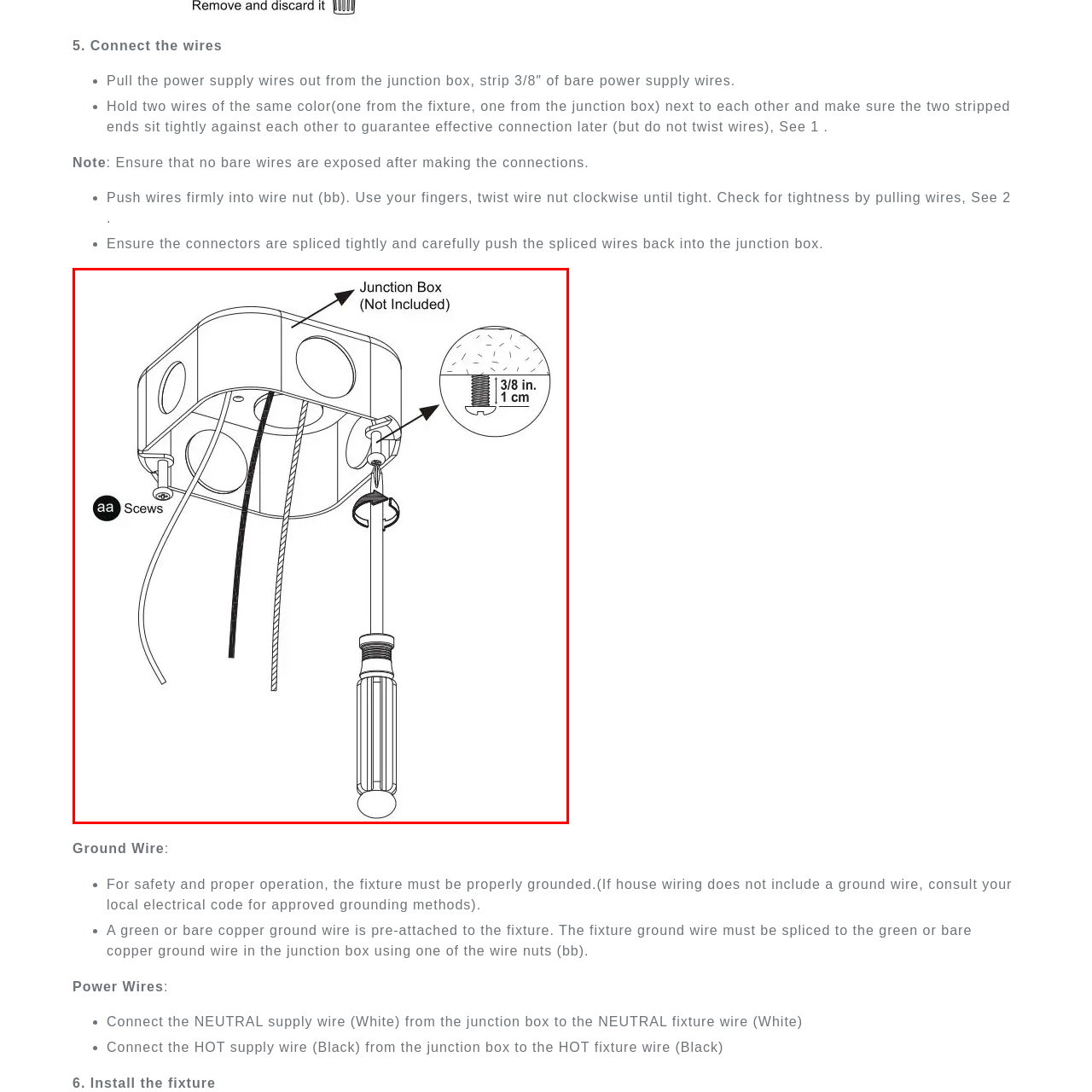Study the image surrounded by the red bounding box and respond as thoroughly as possible to the following question, using the image for reference: What is the recommended wire stripping length?

The recommended wire stripping length is 3/8 inch (1 cm), as shown in the close-up detail of the diagram, to ensure proper connection and prevent any electrical issues.